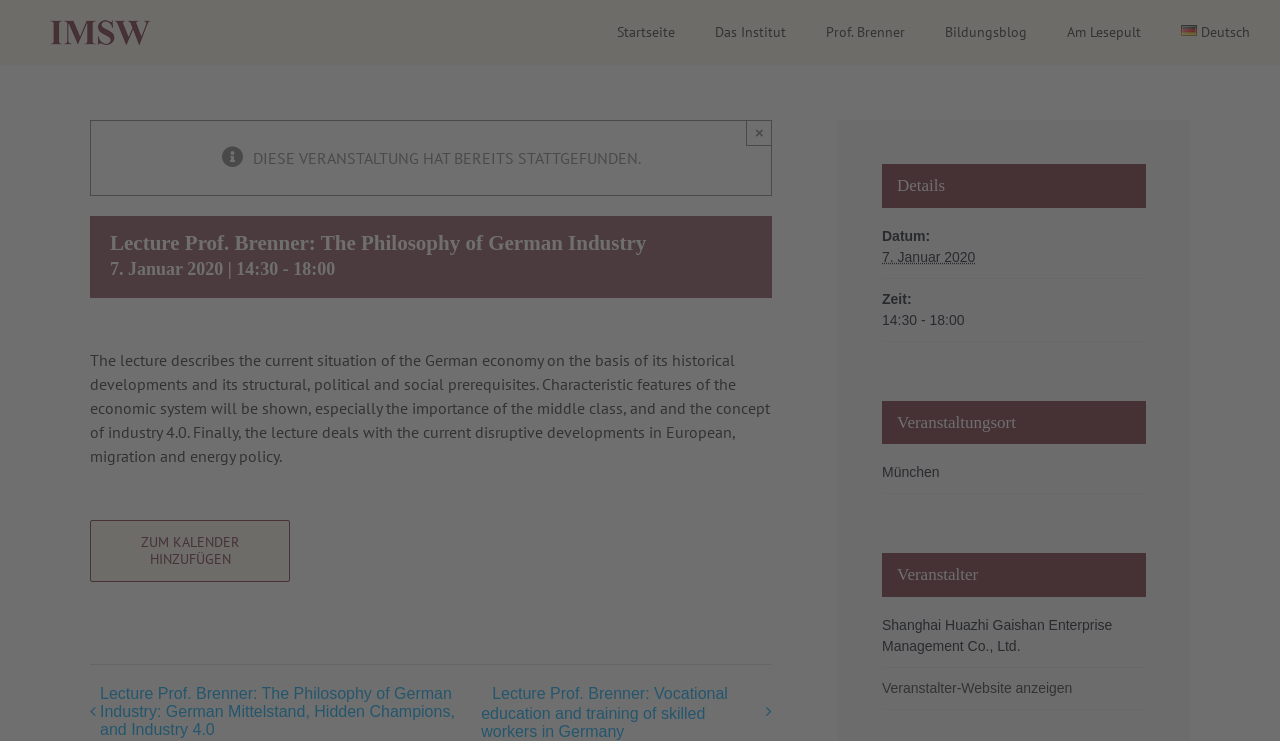Provide a brief response to the question below using one word or phrase:
What is the name of the institute?

IMSW